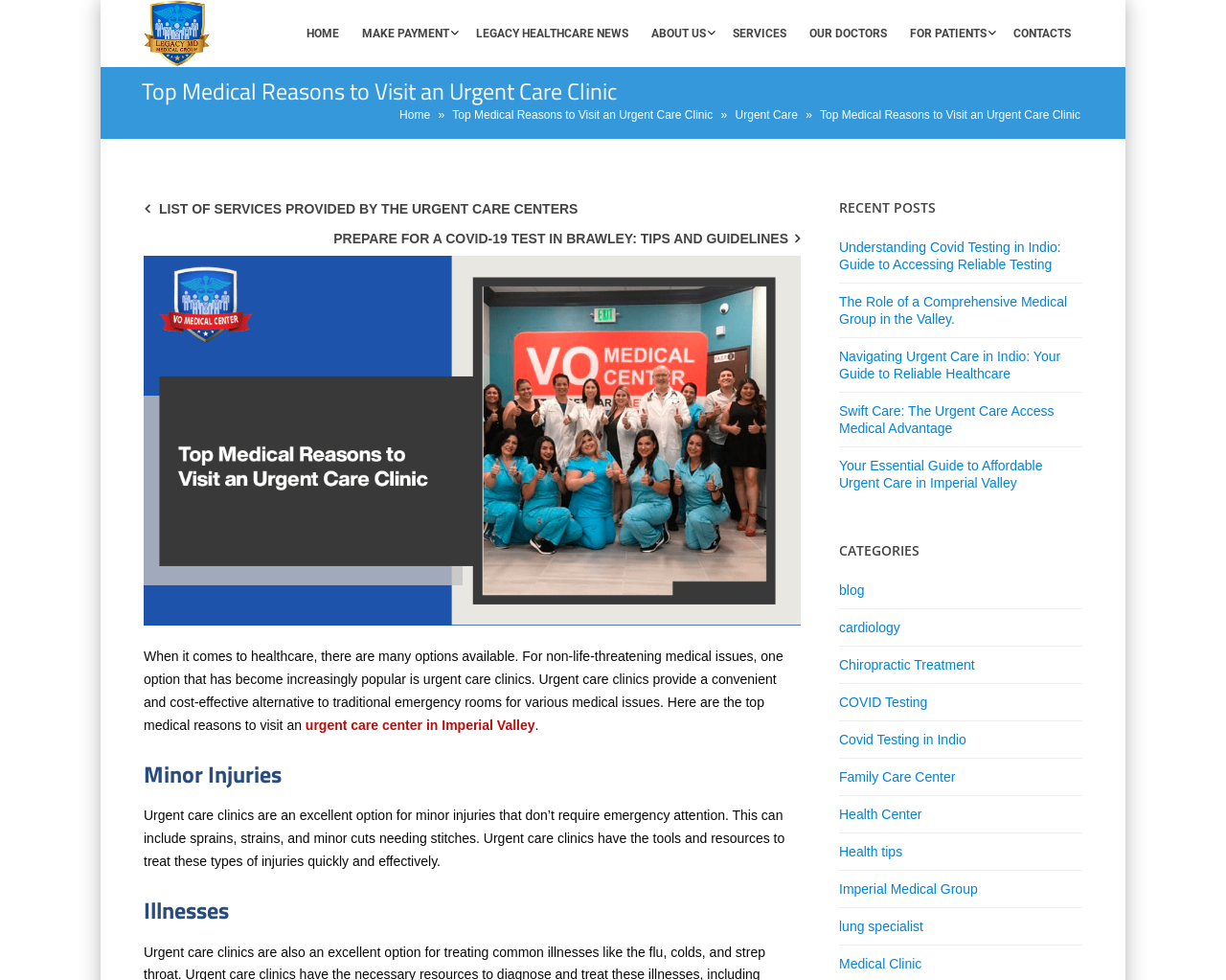Describe all the key features of the webpage in detail.

This webpage is about the top medical reasons to visit an urgent care clinic. At the top, there is a logo of Legacy MD Medical Group, accompanied by a navigation menu with links to "HOME", "LEGACY HEALTHCARE NEWS", "SERVICES", "OUR DOCTORS", "FOR PATIENTS", and "CONTACTS". Below the navigation menu, there is a heading that reads "Top Medical Reasons to Visit an Urgent Care Clinic".

The main content of the webpage is divided into sections. The first section introduces the concept of urgent care clinics, explaining that they provide a convenient and cost-effective alternative to traditional emergency rooms for various medical issues. This section also includes a link to learn more about urgent care centers in Imperial Valley.

The next section is about minor injuries, explaining that urgent care clinics are an excellent option for treating sprains, strains, and minor cuts that require stitches. This section is followed by another section about illnesses, but the content of this section is not specified.

On the right side of the webpage, there is a complementary section that lists recent posts, including articles about Covid testing, urgent care, and medical groups. Below the recent posts, there is a list of categories, including blog, cardiology, chiropractic treatment, and more.

Throughout the webpage, there are several images, including a logo and a figure that appears to be a medical illustration. The overall layout of the webpage is organized, with clear headings and concise text that makes it easy to navigate and understand the content.